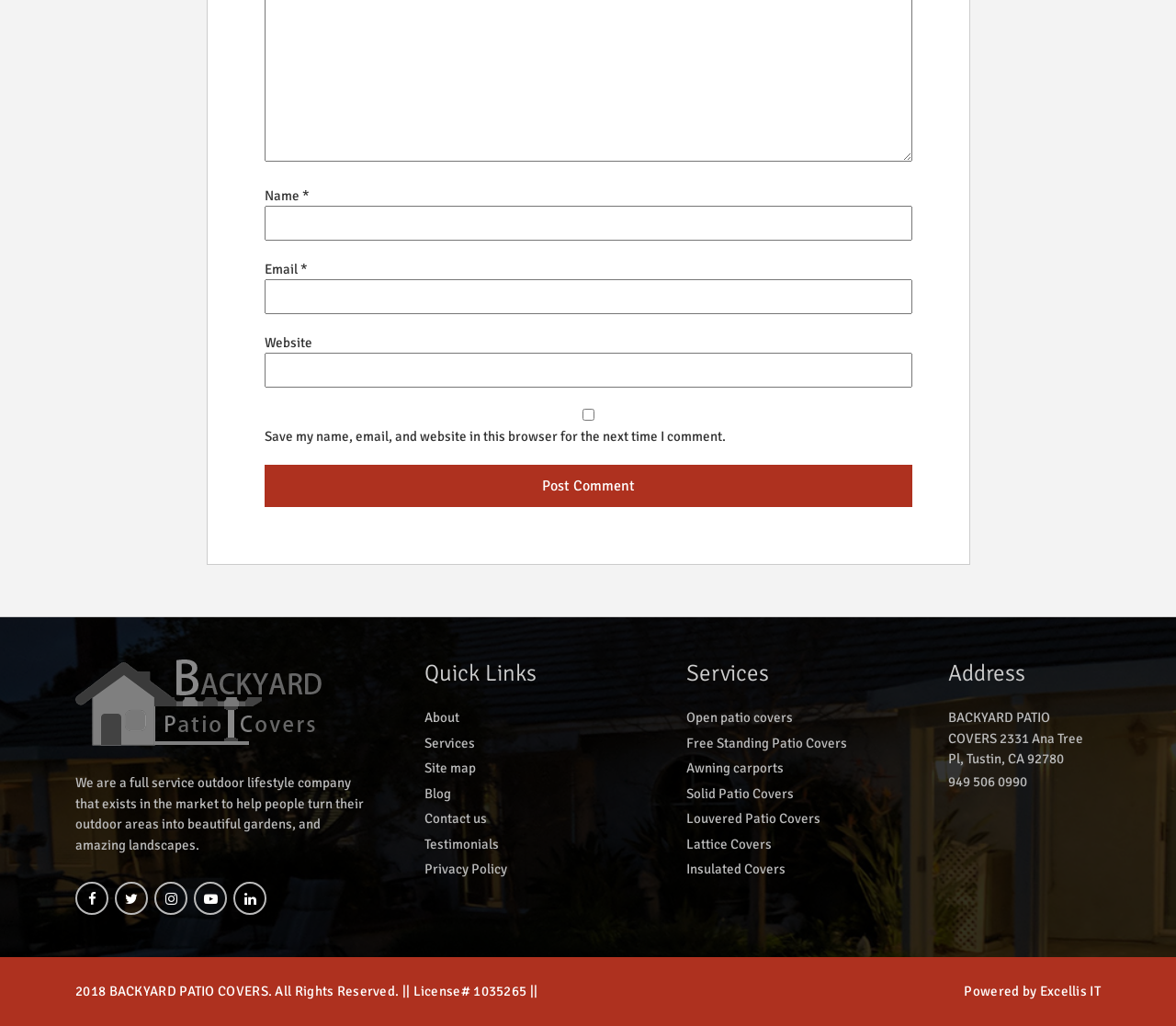Can you find the bounding box coordinates of the area I should click to execute the following instruction: "Check the 'Save my name, email, and website in this browser for the next time I comment.' checkbox"?

[0.225, 0.399, 0.775, 0.41]